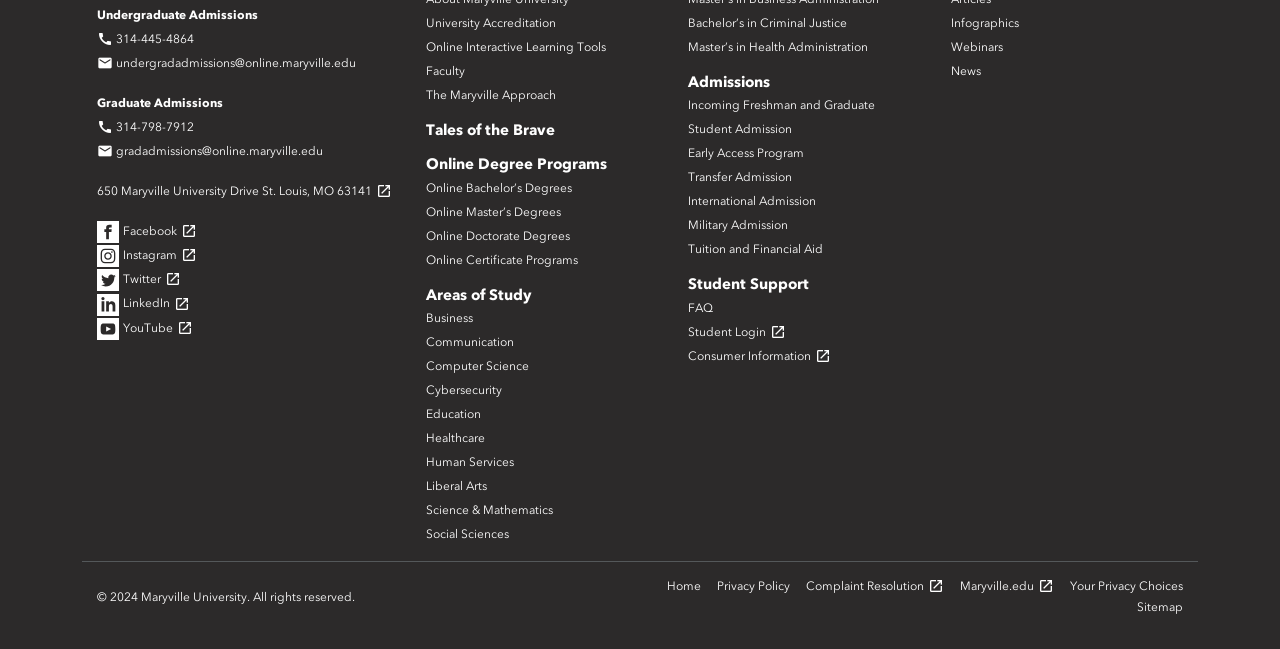What is the copyright year of the webpage?
Please answer the question with as much detail as possible using the screenshot.

I found the copyright year of the webpage by looking at the static text at the bottom of the webpage, which says '© 2024 Maryville University. All rights reserved.'